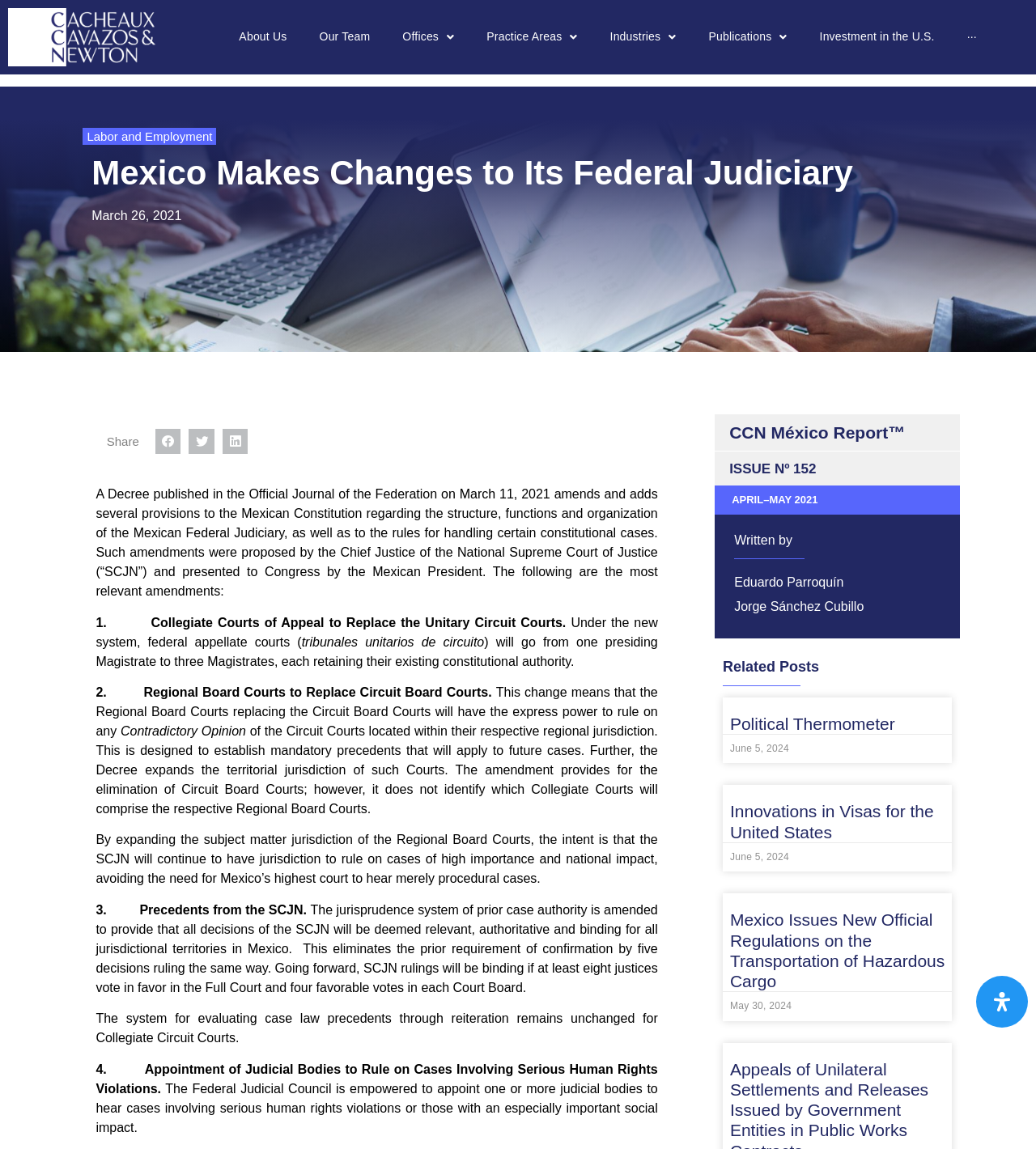What is the issue number of the CCN México Report?
Answer the question with a detailed and thorough explanation.

The issue number of the CCN México Report can be found in the heading element with the text 'ISSUE Nº 152' which is located at the bottom of the webpage.